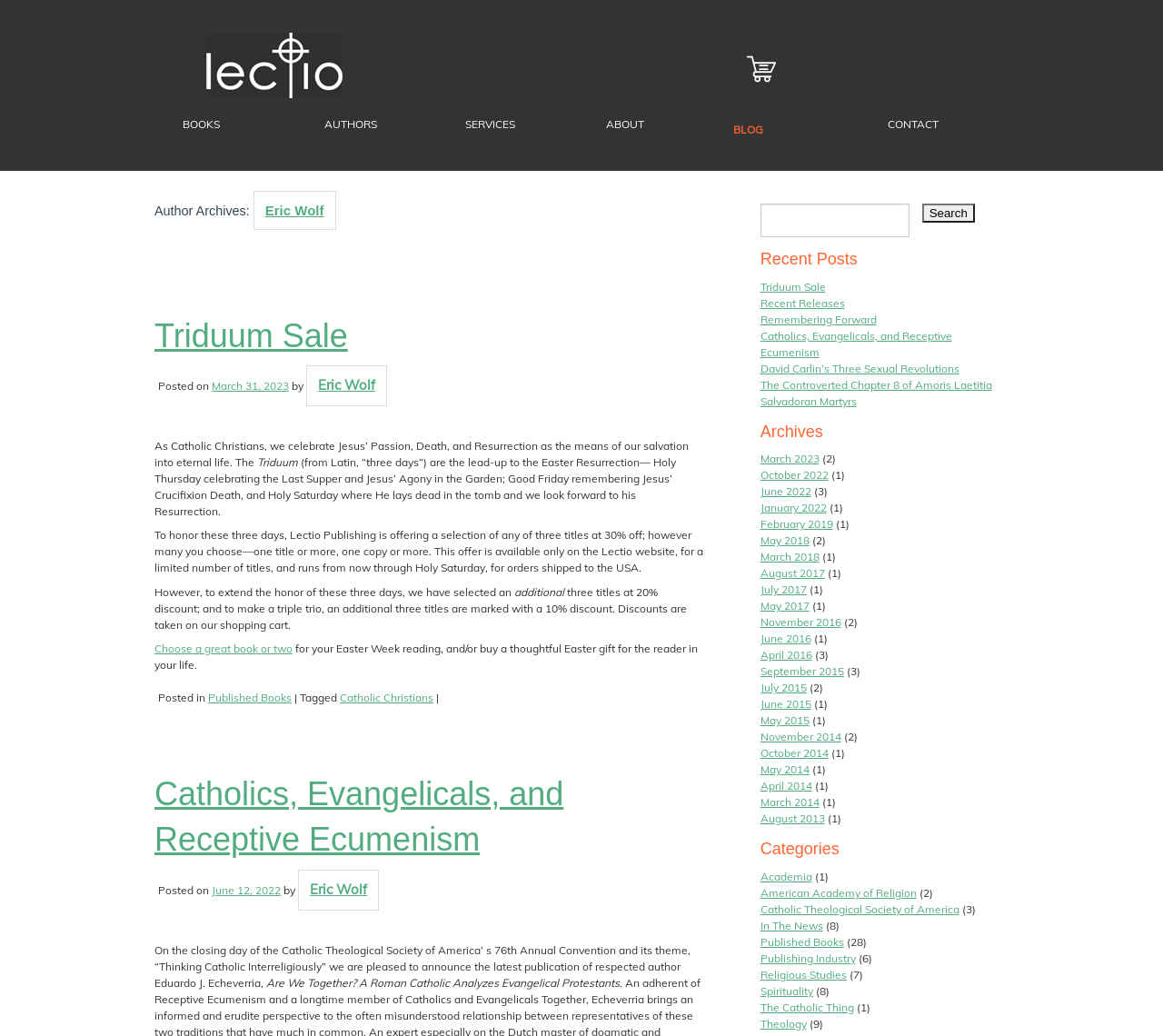What is the name of the author?
Look at the image and provide a detailed response to the question.

The name of the author can be found in the heading 'Author Archives: Eric Wolf' which is a subheading of the main article.